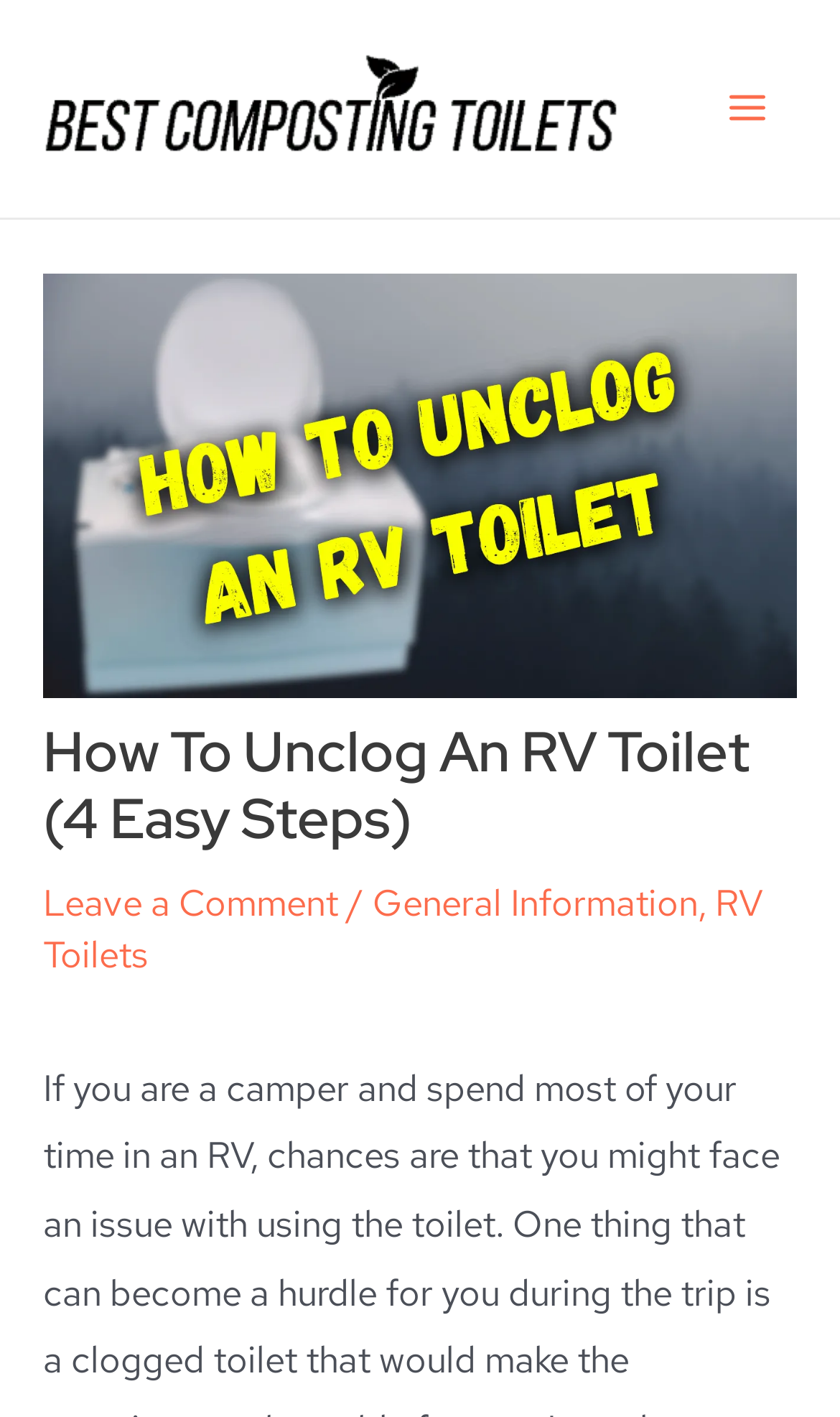Given the element description: "alt="https://www.best-composting-toilet.com/"", predict the bounding box coordinates of this UI element. The coordinates must be four float numbers between 0 and 1, given as [left, top, right, bottom].

[0.051, 0.057, 0.737, 0.091]